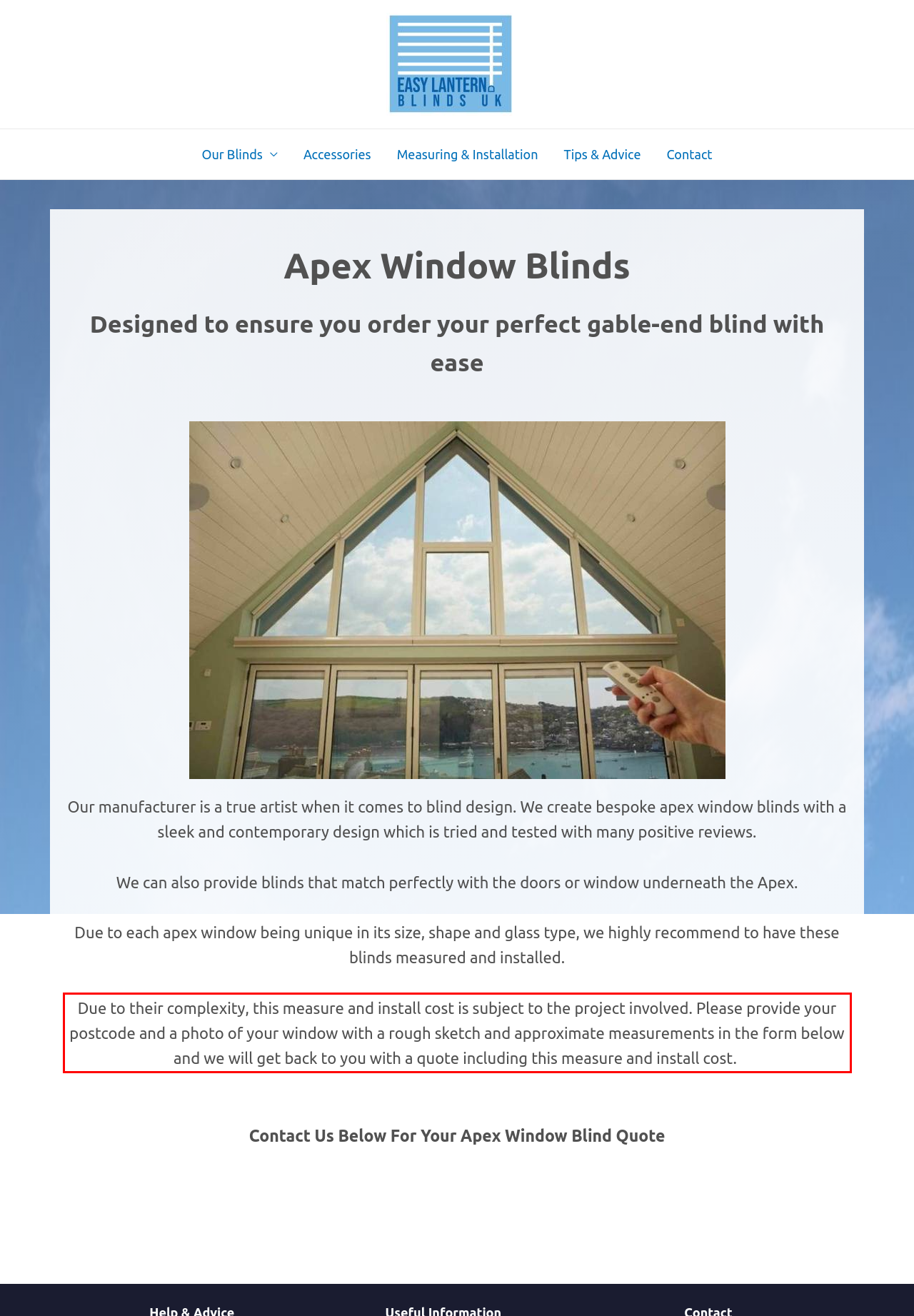Review the screenshot of the webpage and recognize the text inside the red rectangle bounding box. Provide the extracted text content.

Due to their complexity, this measure and install cost is subject to the project involved. Please provide your postcode and a photo of your window with a rough sketch and approximate measurements in the form below and we will get back to you with a quote including this measure and install cost.